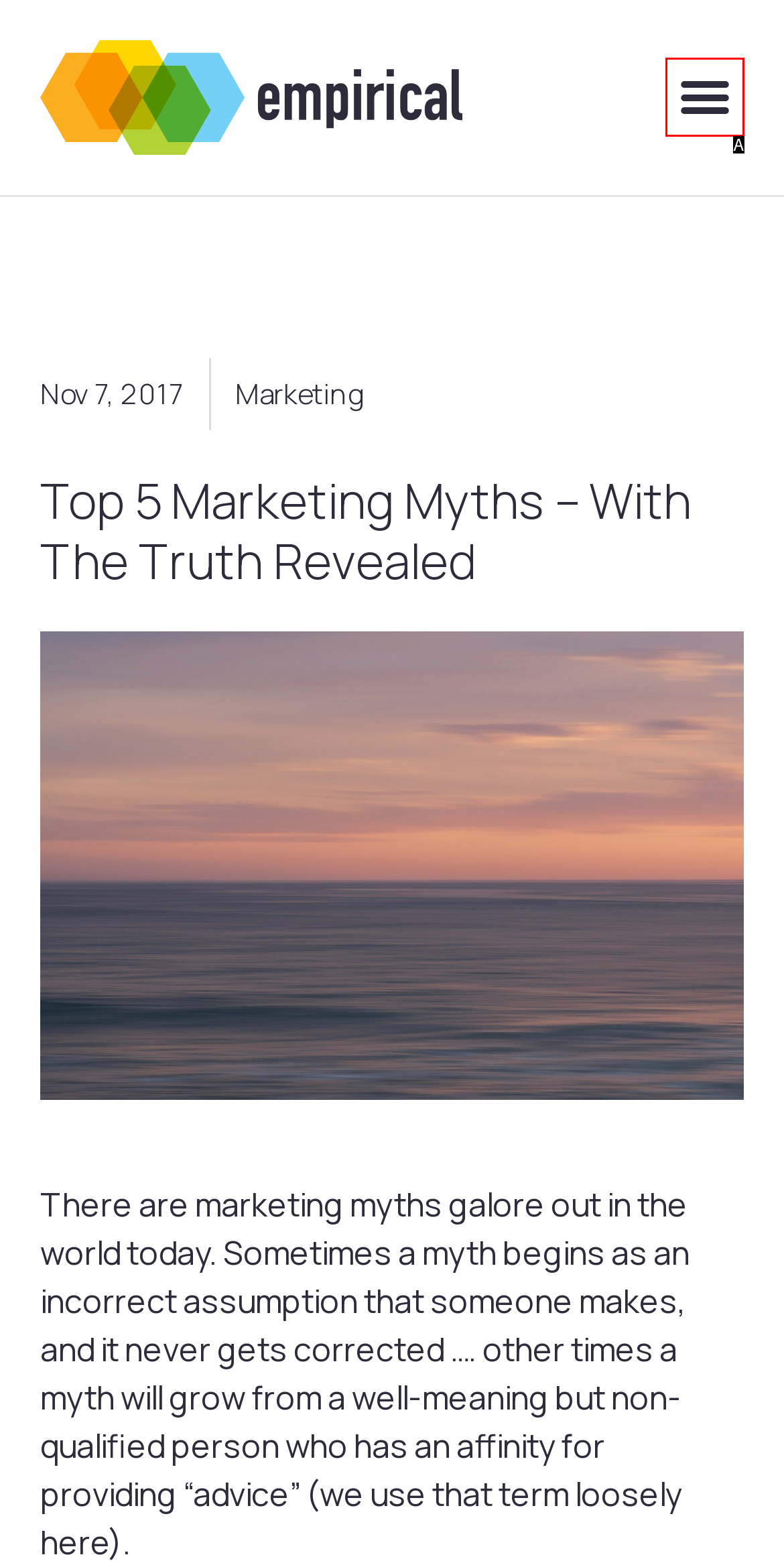Which HTML element matches the description: Menu?
Reply with the letter of the correct choice.

A